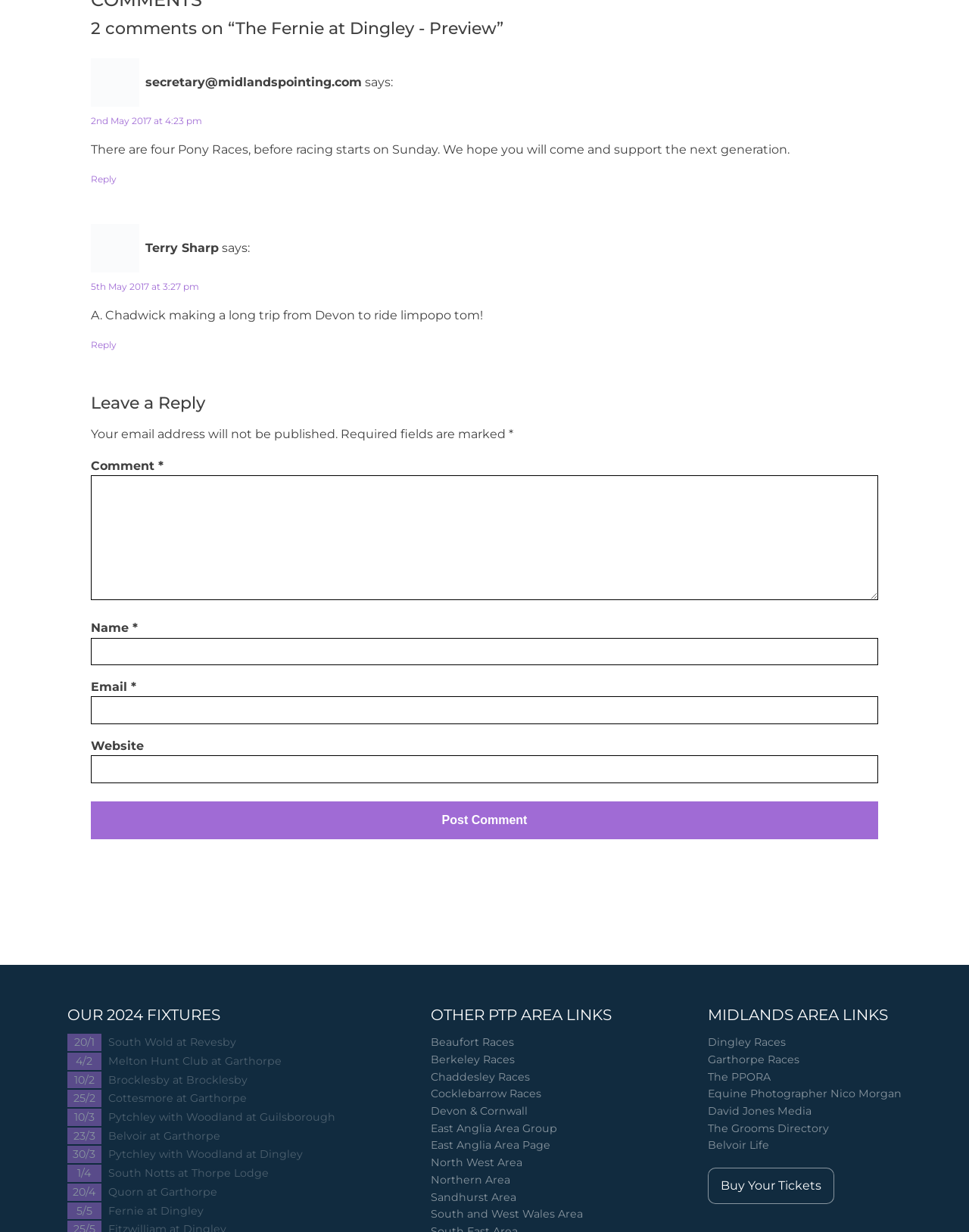Determine the bounding box coordinates for the area that should be clicked to carry out the following instruction: "View the fixture on 20/1".

[0.112, 0.839, 0.244, 0.853]